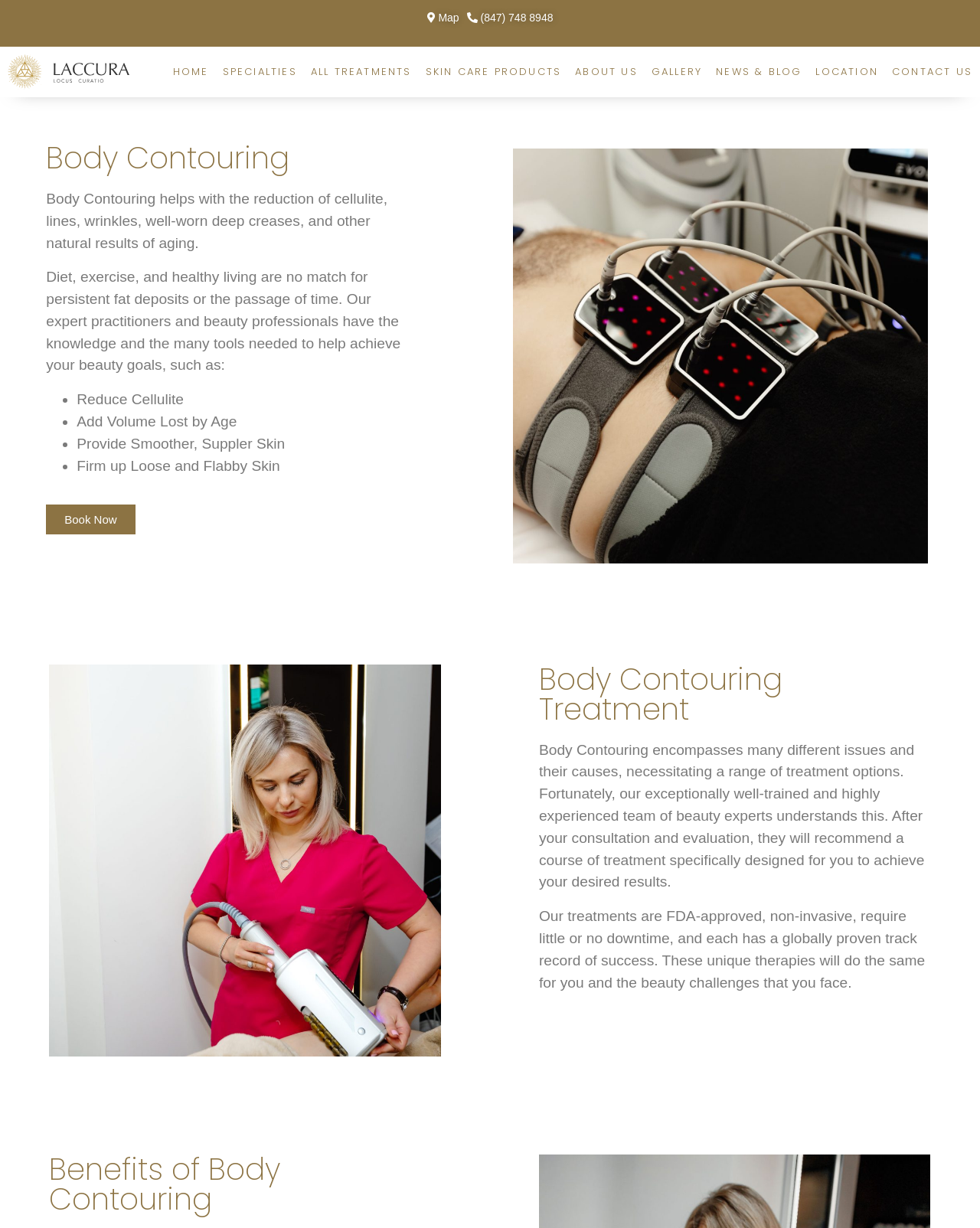What is the purpose of the consultation?
Provide a fully detailed and comprehensive answer to the question.

According to the webpage, the purpose of the consultation is to recommend a course of treatment specifically designed for the individual to achieve their desired results. This is mentioned in the static text element that describes the body contouring treatment.